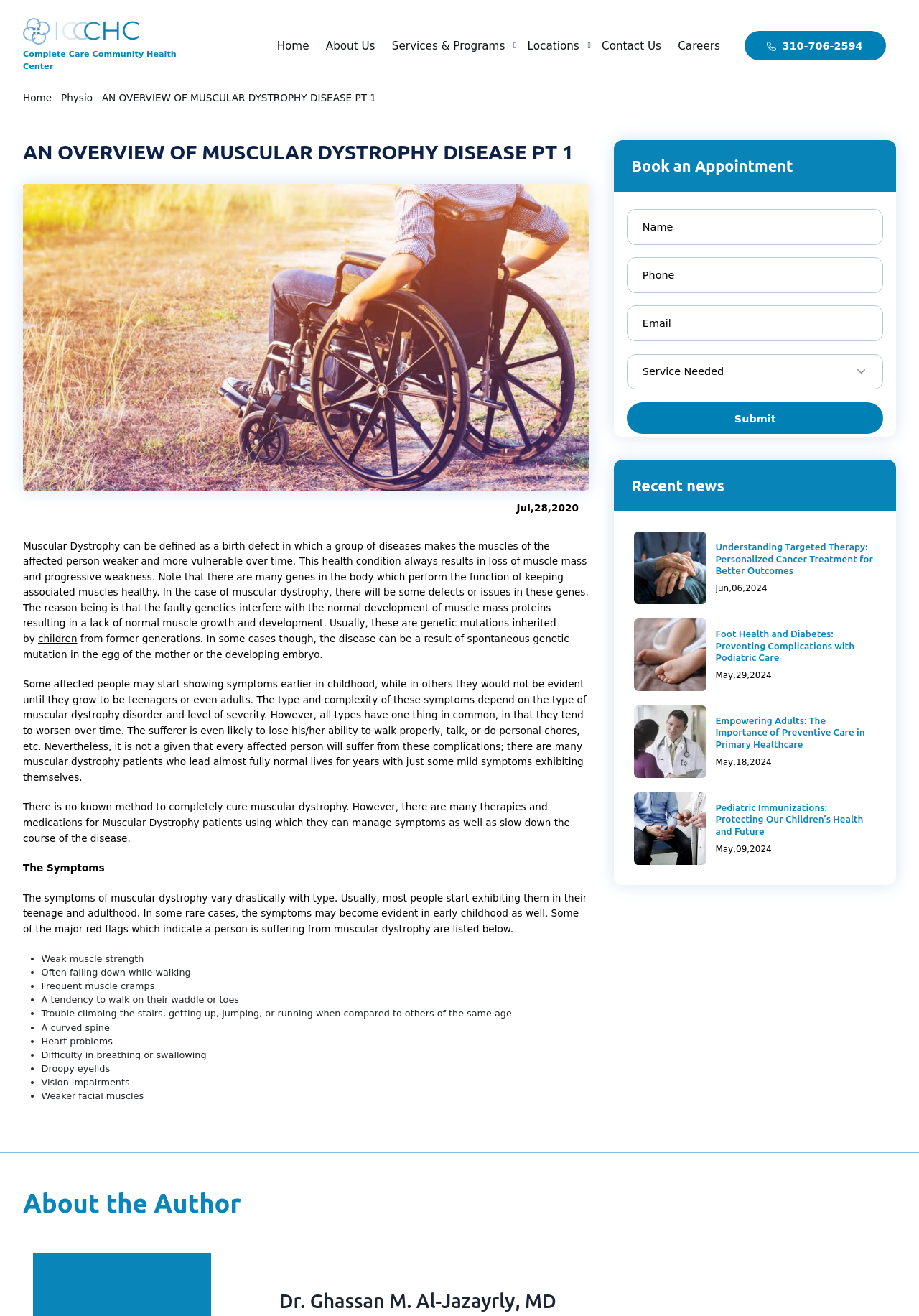What is the title of the article next to the image with a bounding box coordinate of [0.863, 0.505, 0.961, 0.574]?
Can you provide a detailed and comprehensive answer to the question?

The image with a bounding box coordinate of [0.863, 0.505, 0.961, 0.574] is next to the article titled 'AN OVERVIEW OF PARKINSONS DISEASE IN SENIORS'.